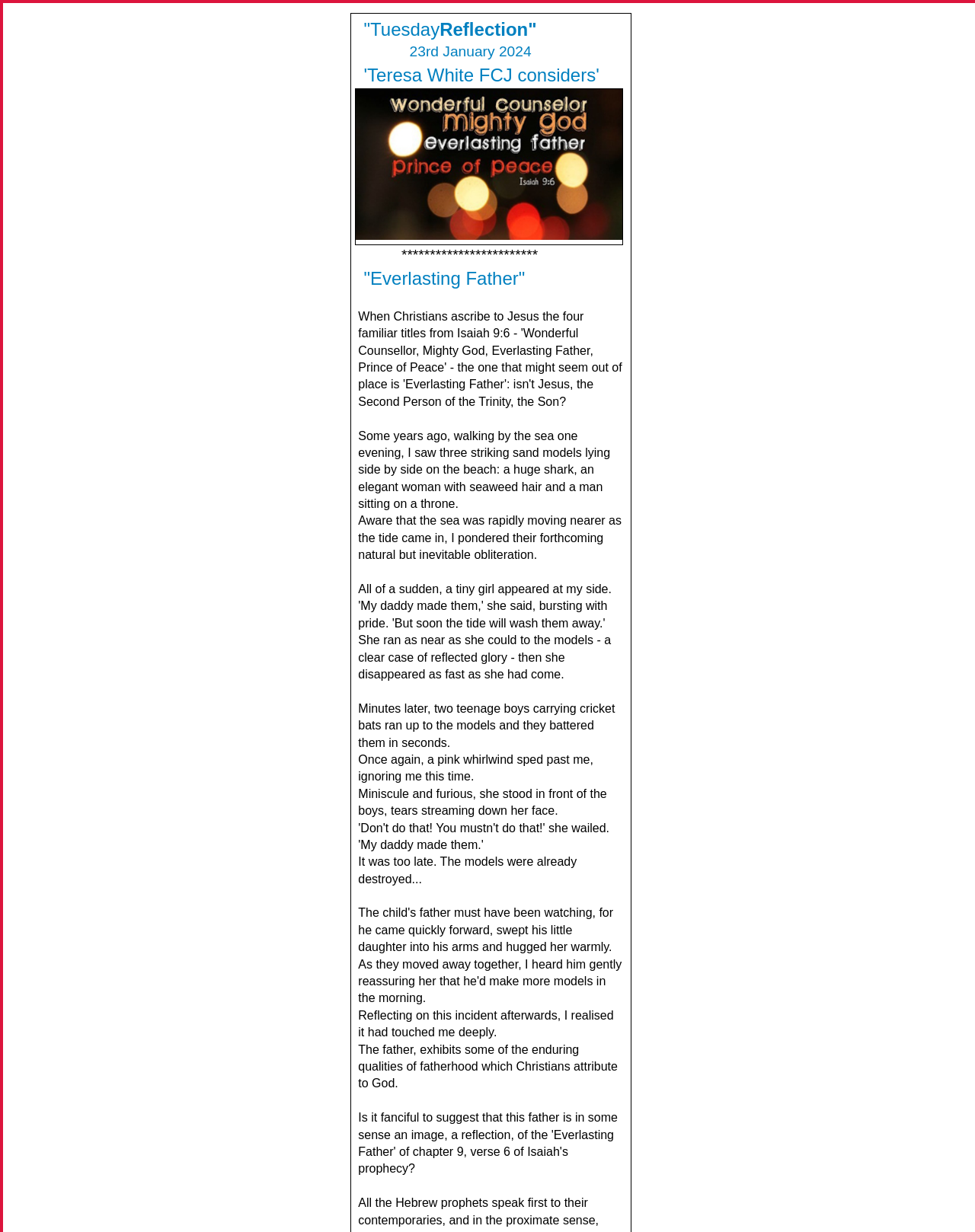What is the object sitting on a throne in the story?
Using the information from the image, provide a comprehensive answer to the question.

The question asks for the object sitting on a throne in the story. By reading the StaticText element at coordinates [0.367, 0.348, 0.626, 0.414], we can find the description of the scene where the narrator saw three striking sand models, including a man sitting on a throne. Therefore, the answer is a man.